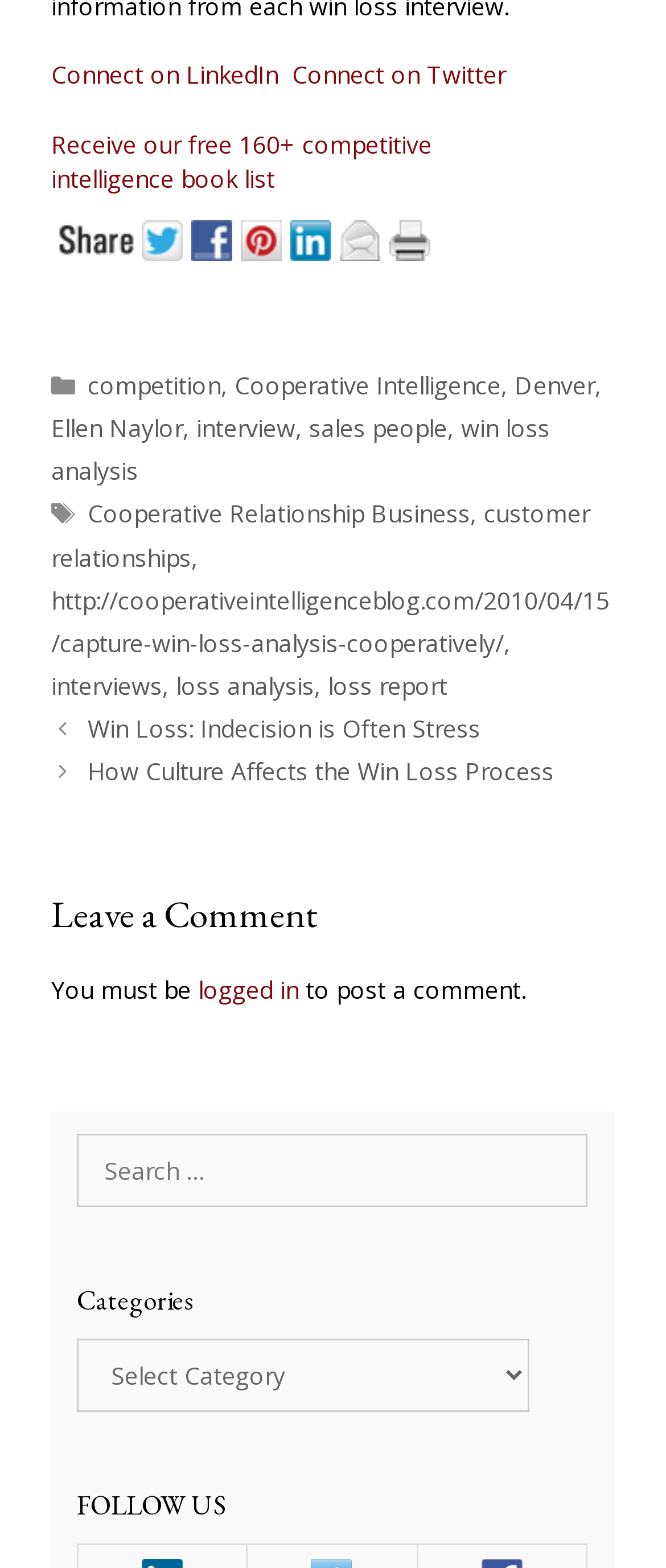What is the purpose of the 'Search for:' box?
Look at the image and provide a detailed response to the question.

The 'Search for:' box is a search function that allows users to search for specific content within the website. This feature is useful for users who are looking for specific information or topics on the website, and want to quickly find relevant results.